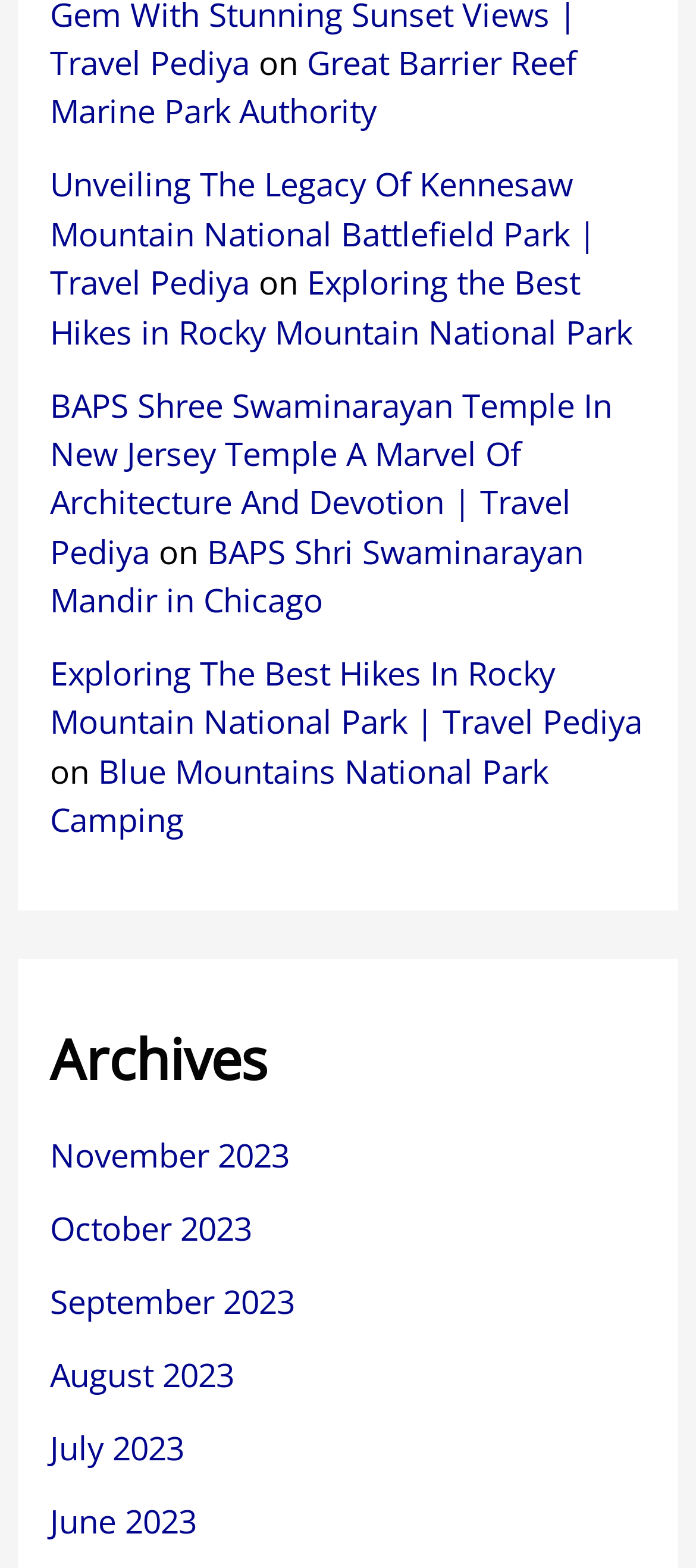How many links are in the 'Archives' section?
Please respond to the question with as much detail as possible.

I found the 'heading' element [81] with the text 'Archives' and looked at the elements below it. I counted 5 'link' elements [290] to [294] that are part of the 'Archives' section.